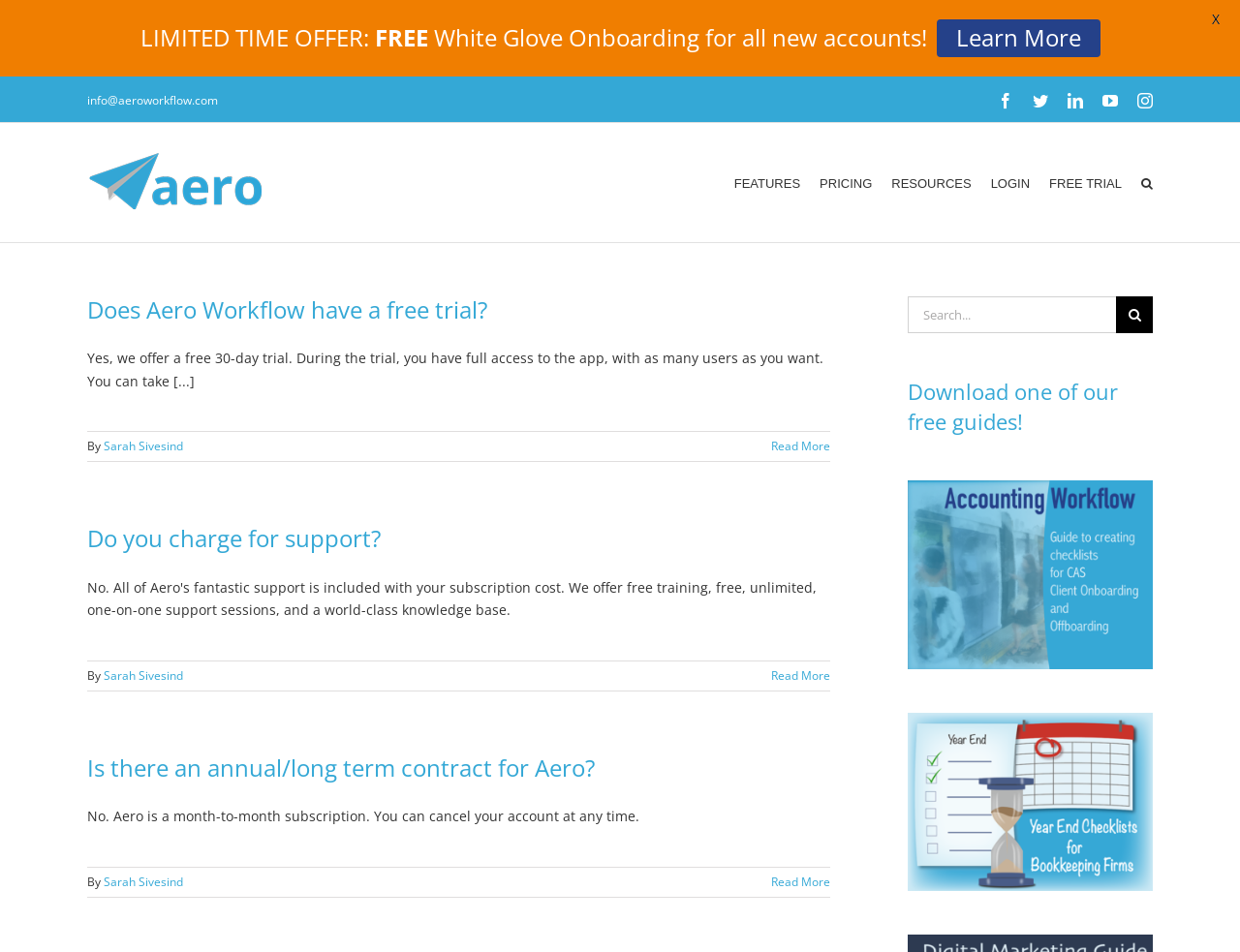Please find and report the bounding box coordinates of the element to click in order to perform the following action: "Learn more about the limited time offer". The coordinates should be expressed as four float numbers between 0 and 1, in the format [left, top, right, bottom].

[0.755, 0.02, 0.887, 0.06]